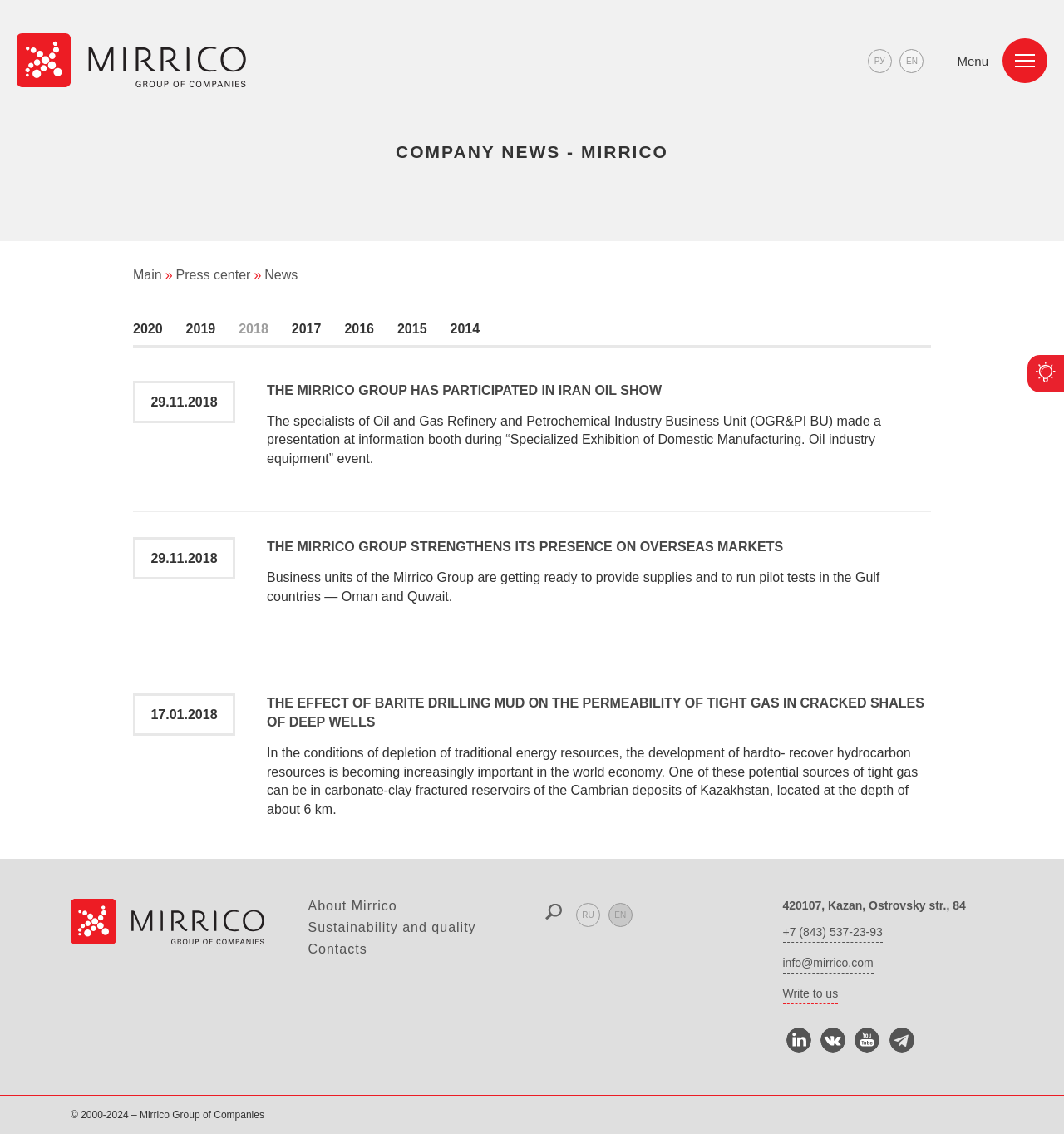Please locate the bounding box coordinates for the element that should be clicked to achieve the following instruction: "Go to About Mirrico page". Ensure the coordinates are given as four float numbers between 0 and 1, i.e., [left, top, right, bottom].

[0.289, 0.792, 0.373, 0.806]